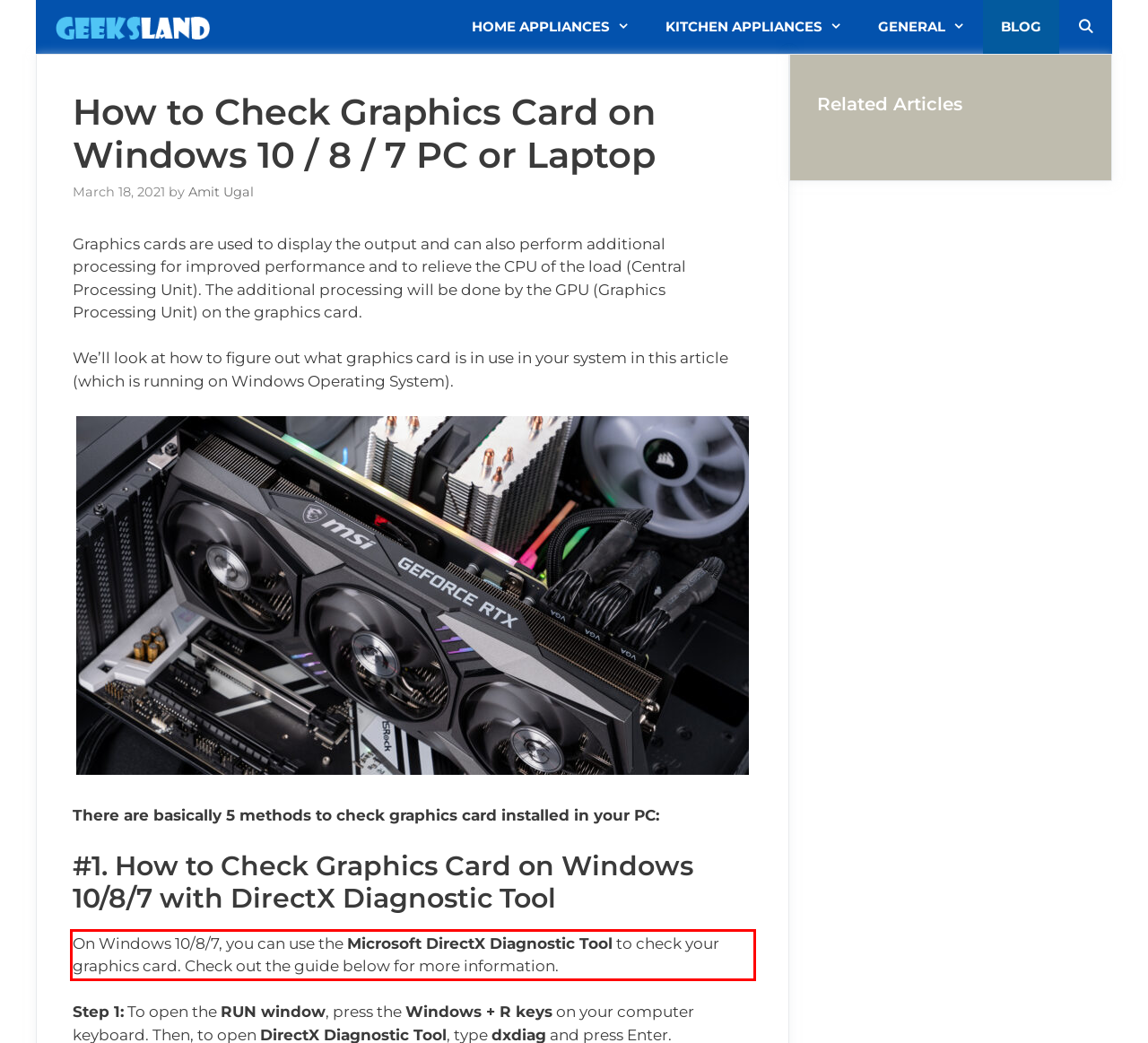Given a webpage screenshot, locate the red bounding box and extract the text content found inside it.

On Windows 10/8/7, you can use the Microsoft DirectX Diagnostic Tool to check your graphics card. Check out the guide below for more information.